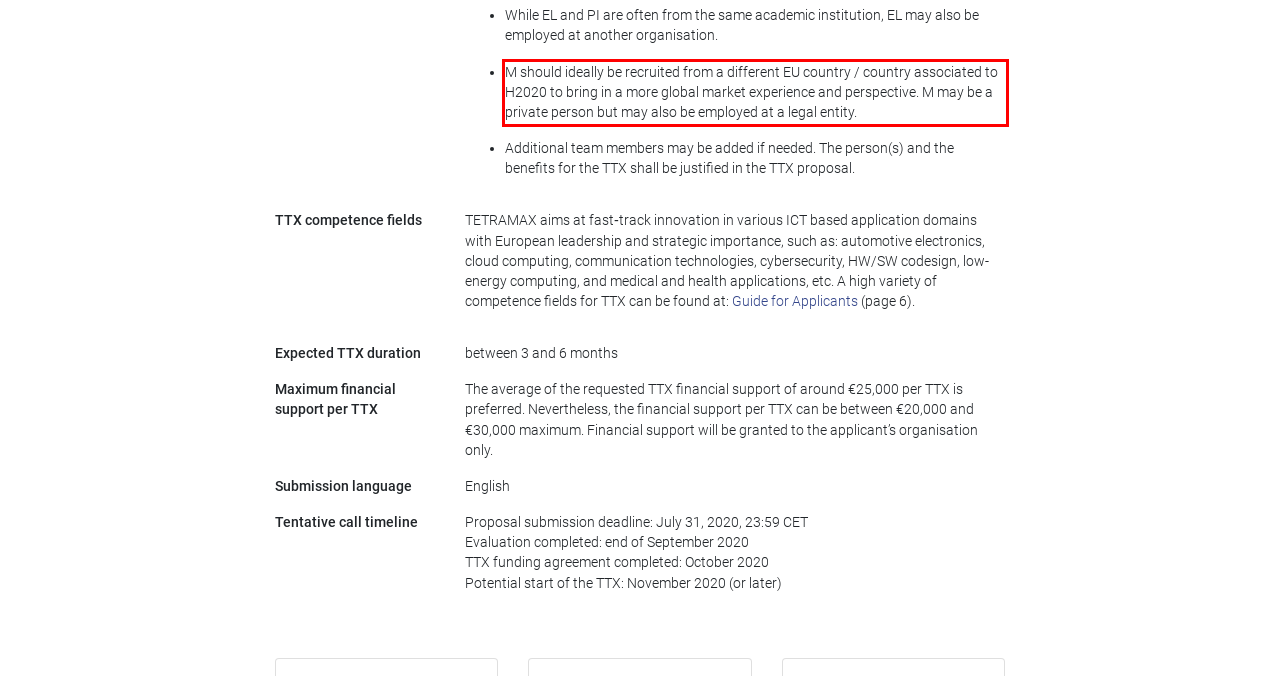Please extract the text content from the UI element enclosed by the red rectangle in the screenshot.

M should ideally be recruited from a different EU country / country associated to H2020 to bring in a more global market experience and perspective. M may be a private person but may also be employed at a legal entity.